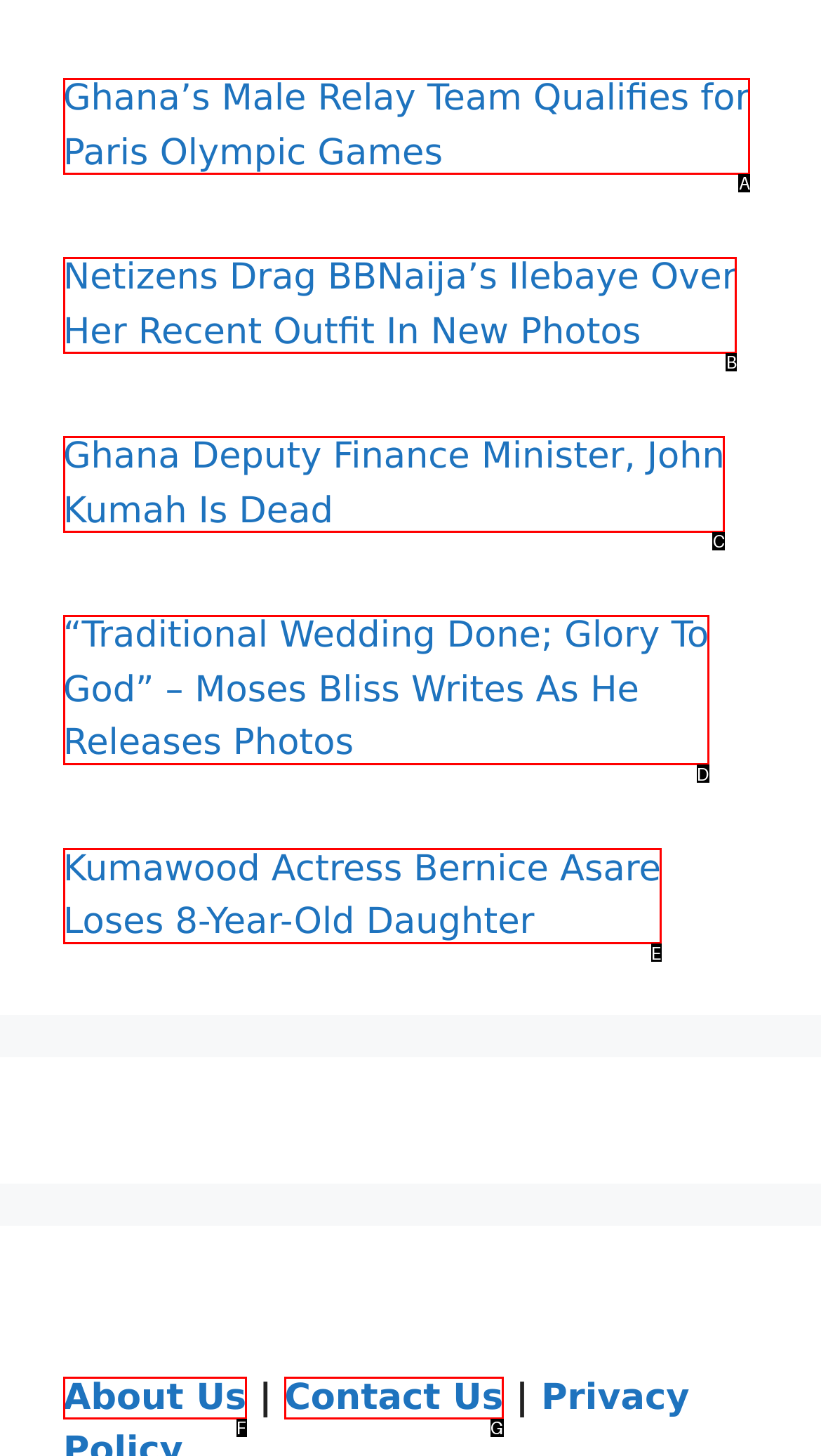Which option is described as follows: About Us
Answer with the letter of the matching option directly.

F